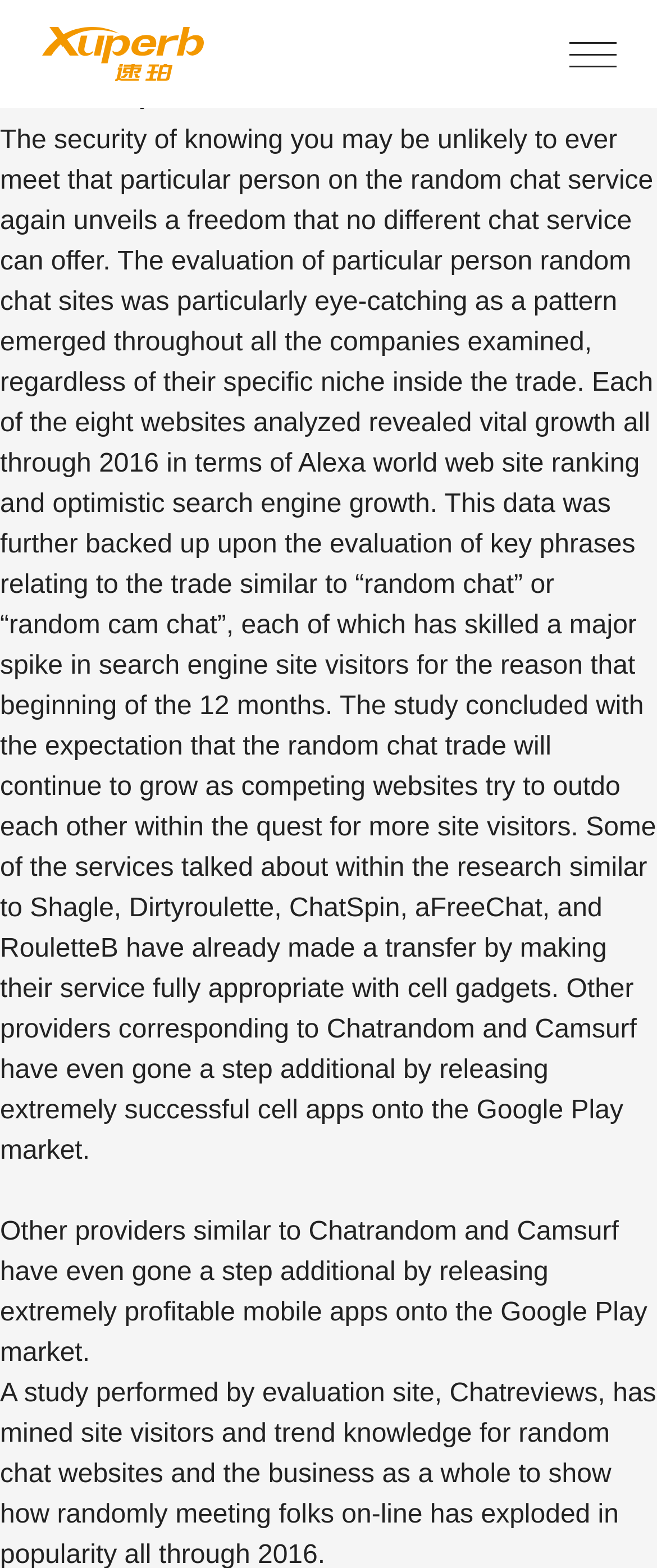Provide the bounding box coordinates in the format (top-left x, top-left y, bottom-right x, bottom-right y). All values are floating point numbers between 0 and 1. Determine the bounding box coordinate of the UI element described as: title="Xuperb"

[0.064, 0.017, 0.31, 0.051]